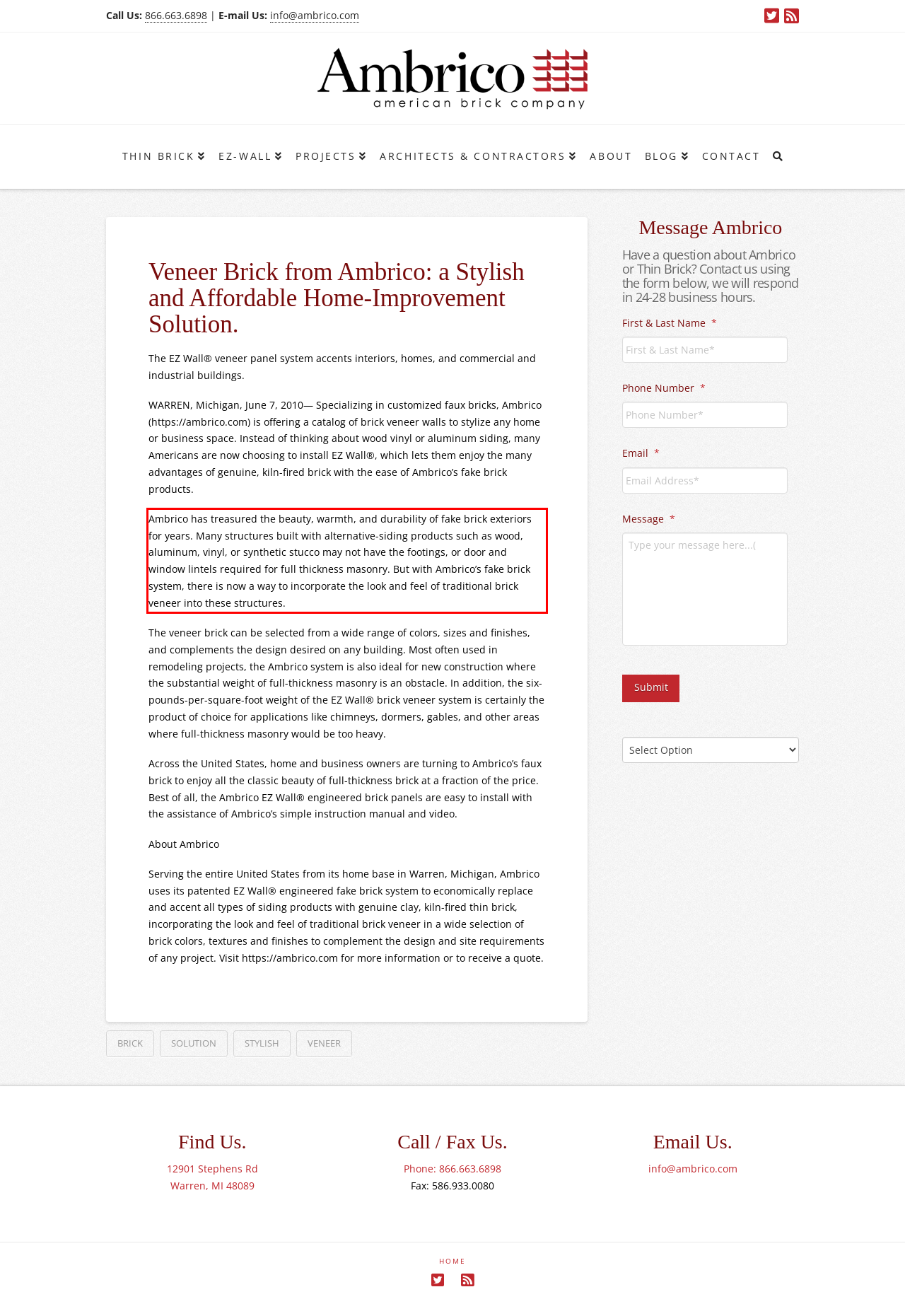Identify the text inside the red bounding box on the provided webpage screenshot by performing OCR.

Ambrico has treasured the beauty, warmth, and durability of fake brick exteriors for years. Many structures built with alternative-siding products such as wood, aluminum, vinyl, or synthetic stucco may not have the footings, or door and window lintels required for full thickness masonry. But with Ambrico’s fake brick system, there is now a way to incorporate the look and feel of traditional brick veneer into these structures.